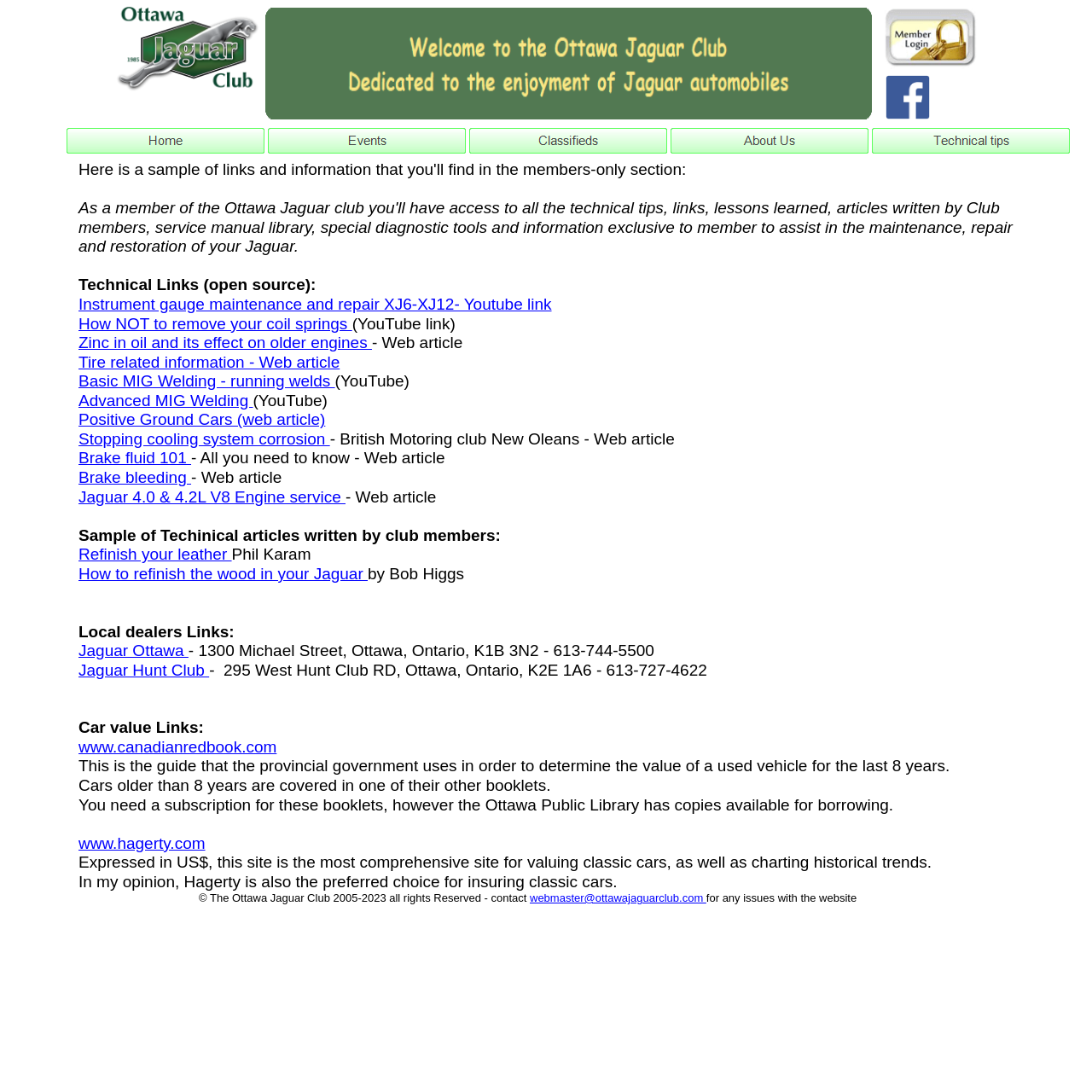Using a single word or phrase, answer the following question: 
What is the phone number of Jaguar Ottawa?

613-744-5500